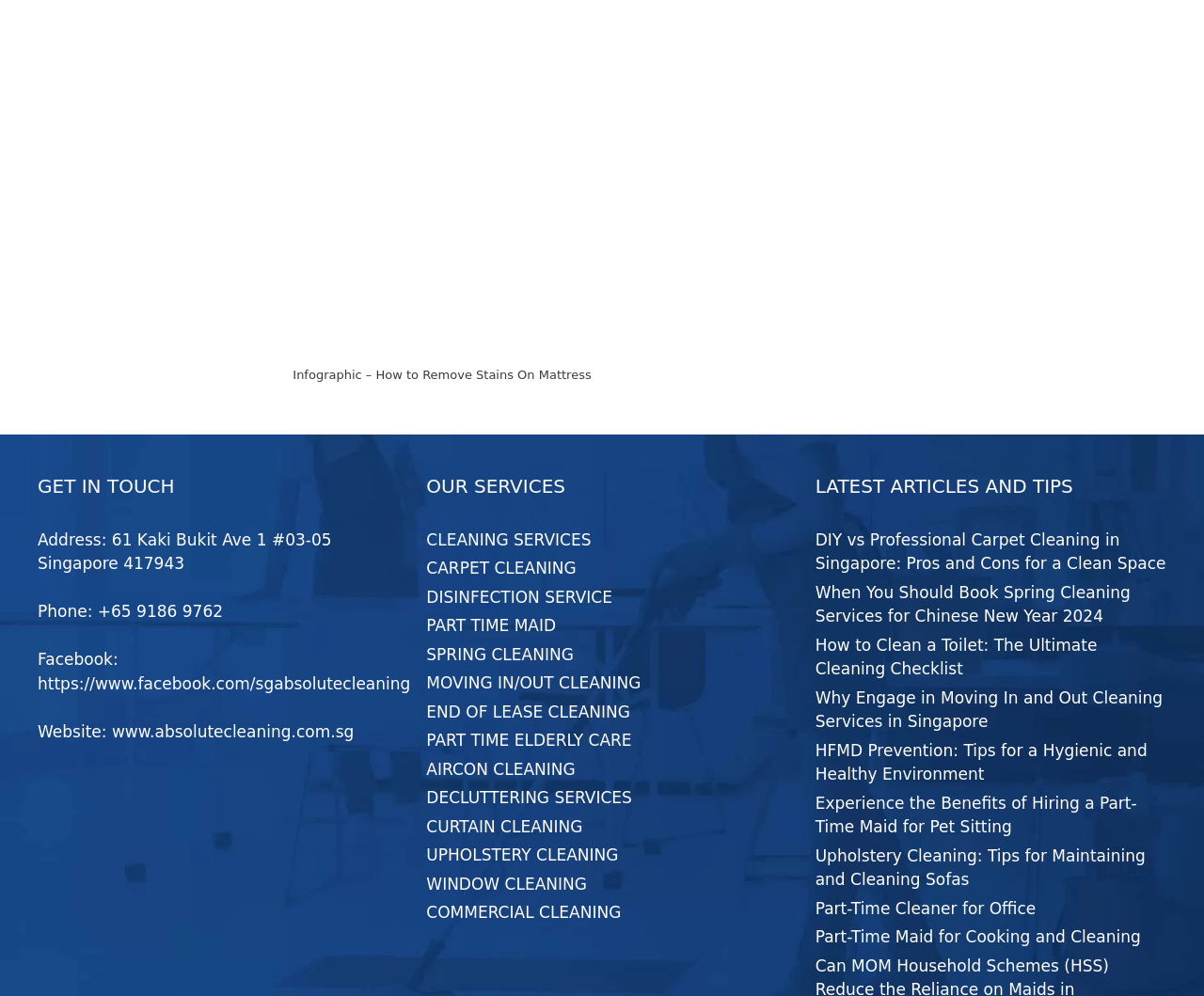Please provide the bounding box coordinates for the element that needs to be clicked to perform the instruction: "Explore upholstery cleaning services". The coordinates must consist of four float numbers between 0 and 1, formatted as [left, top, right, bottom].

[0.354, 0.849, 0.514, 0.868]